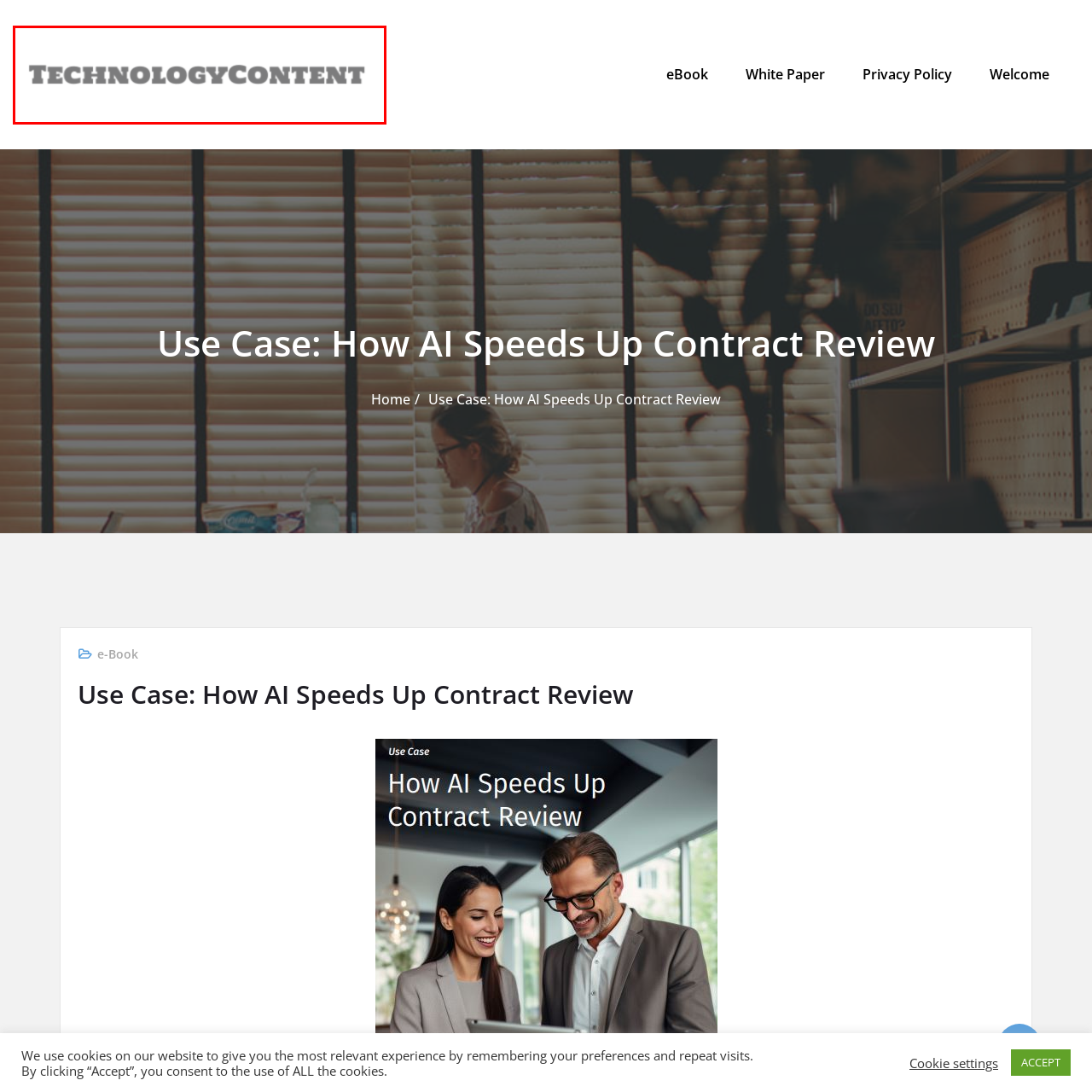Generate a detailed description of the content found inside the red-outlined section of the image.

The image showcases the text "TECHNOLOGYCONTENT" prominently displayed in bold, stylized typography. This visually striking representation embodies the theme of the webpage, which focuses on advancements in technology, particularly in the context of enhancing contract review processes with AI. The sleek design and bold lettering effectively capture the attention of the viewer, setting a professional tone for the content that follows.